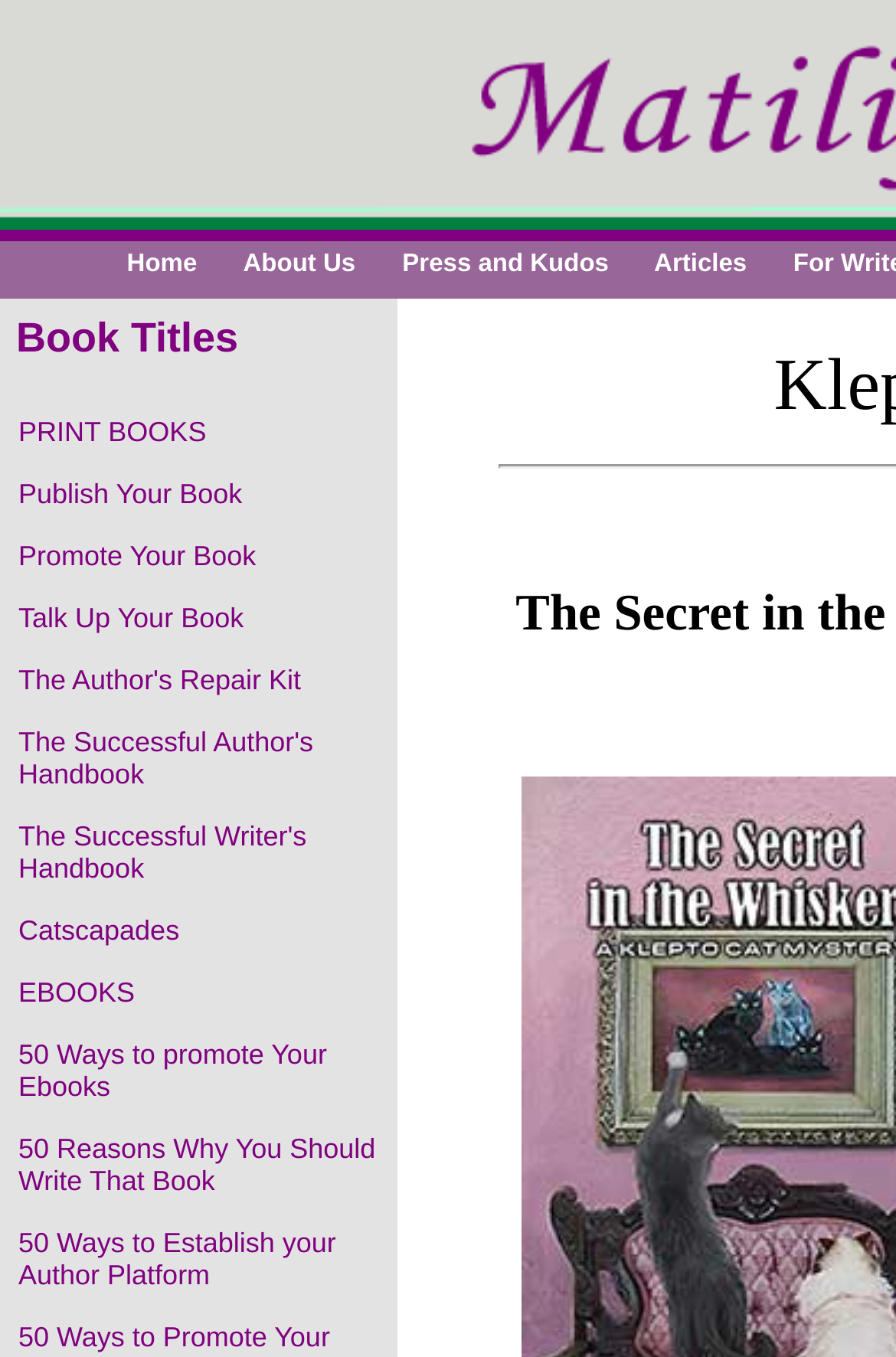Specify the bounding box coordinates of the element's region that should be clicked to achieve the following instruction: "Explore 'Catscapades'". The bounding box coordinates consist of four float numbers between 0 and 1, in the format [left, top, right, bottom].

[0.0, 0.664, 0.441, 0.708]